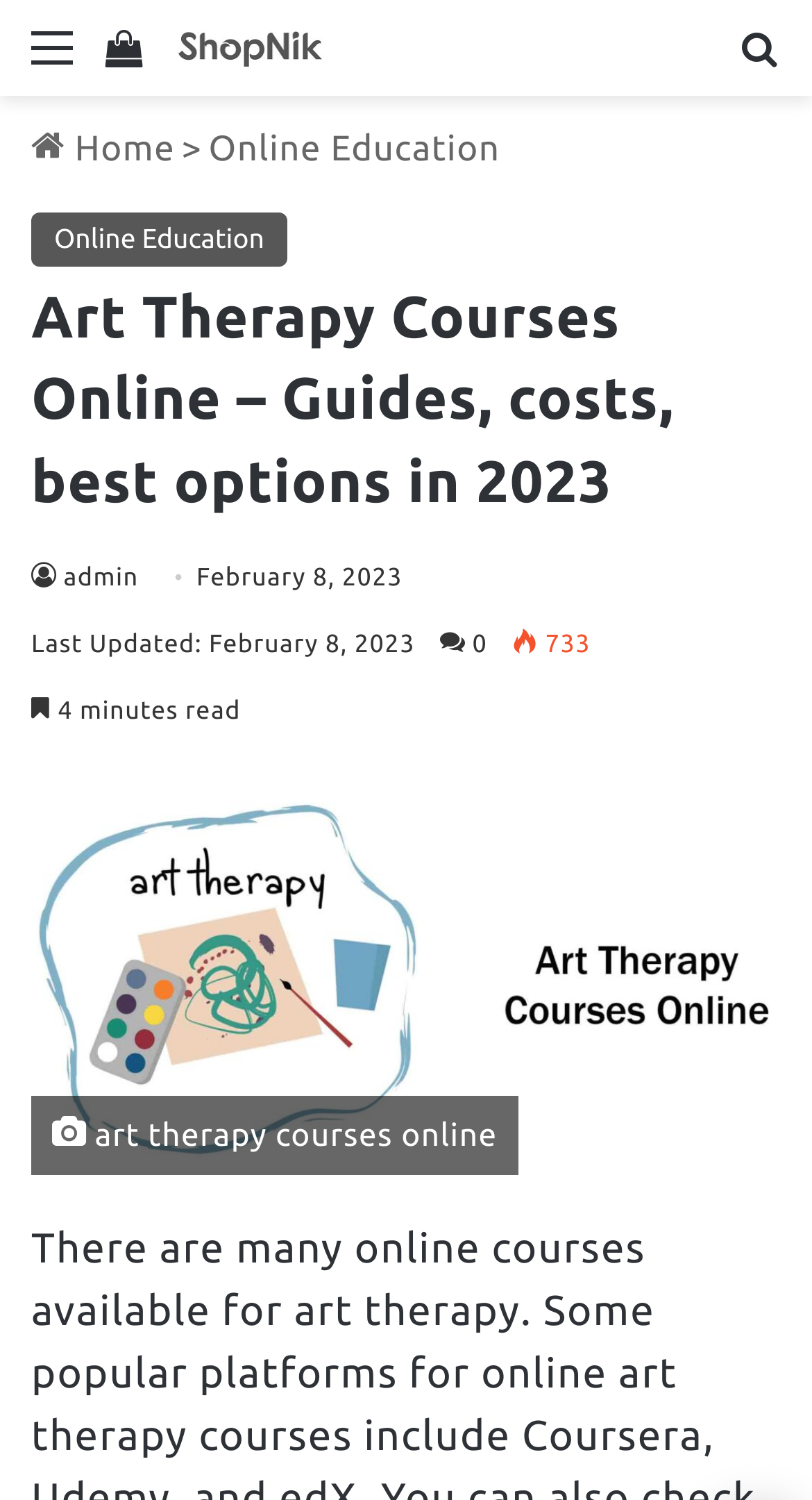Show the bounding box coordinates for the element that needs to be clicked to execute the following instruction: "Search for something". Provide the coordinates in the form of four float numbers between 0 and 1, i.e., [left, top, right, bottom].

[0.91, 0.011, 0.962, 0.074]